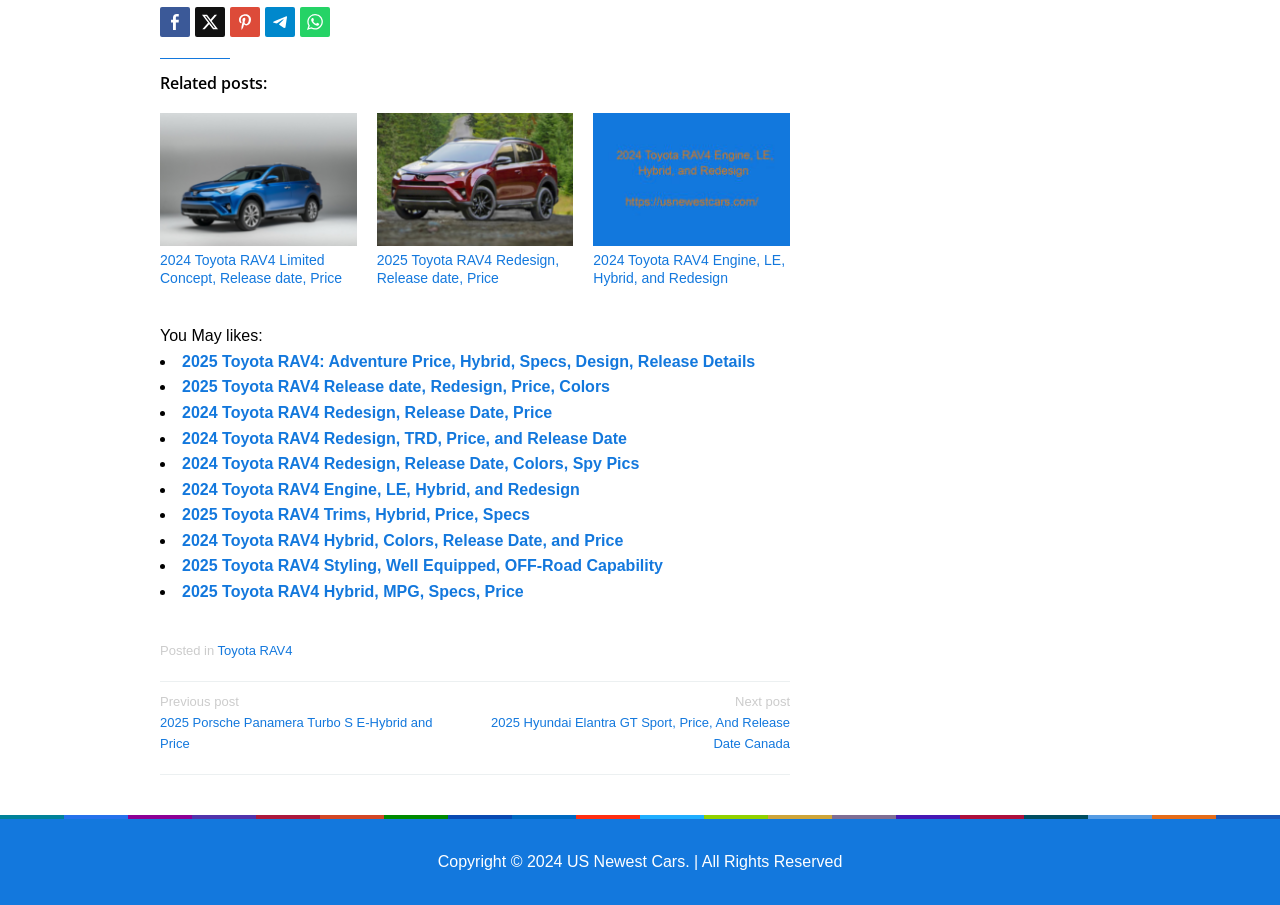What is the topic of the related posts section?
Answer briefly with a single word or phrase based on the image.

Toyota RAV4